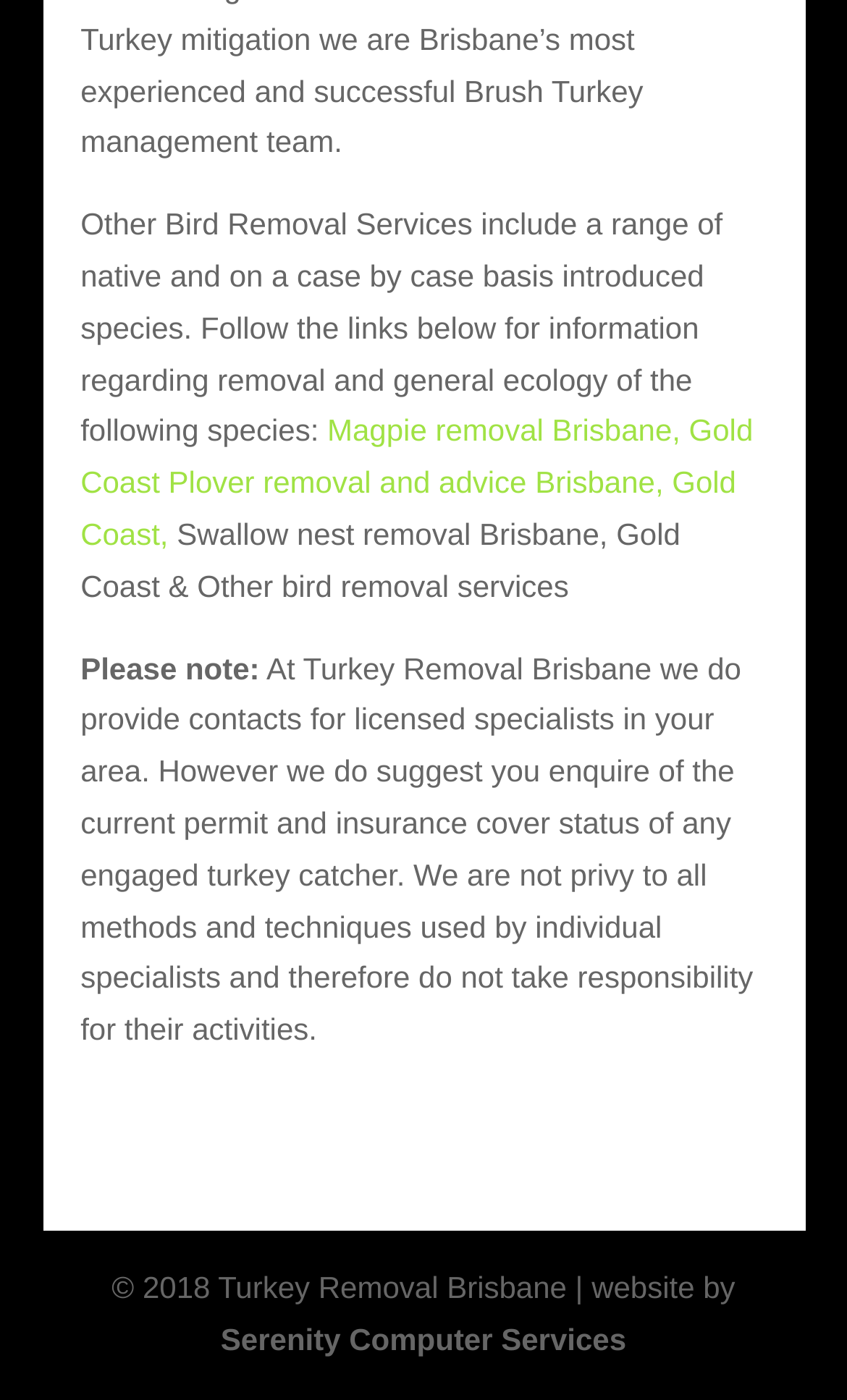Please provide the bounding box coordinates in the format (top-left x, top-left y, bottom-right x, bottom-right y). Remember, all values are floating point numbers between 0 and 1. What is the bounding box coordinate of the region described as: Magpie removal Brisbane, Gold Coast

[0.095, 0.295, 0.889, 0.357]